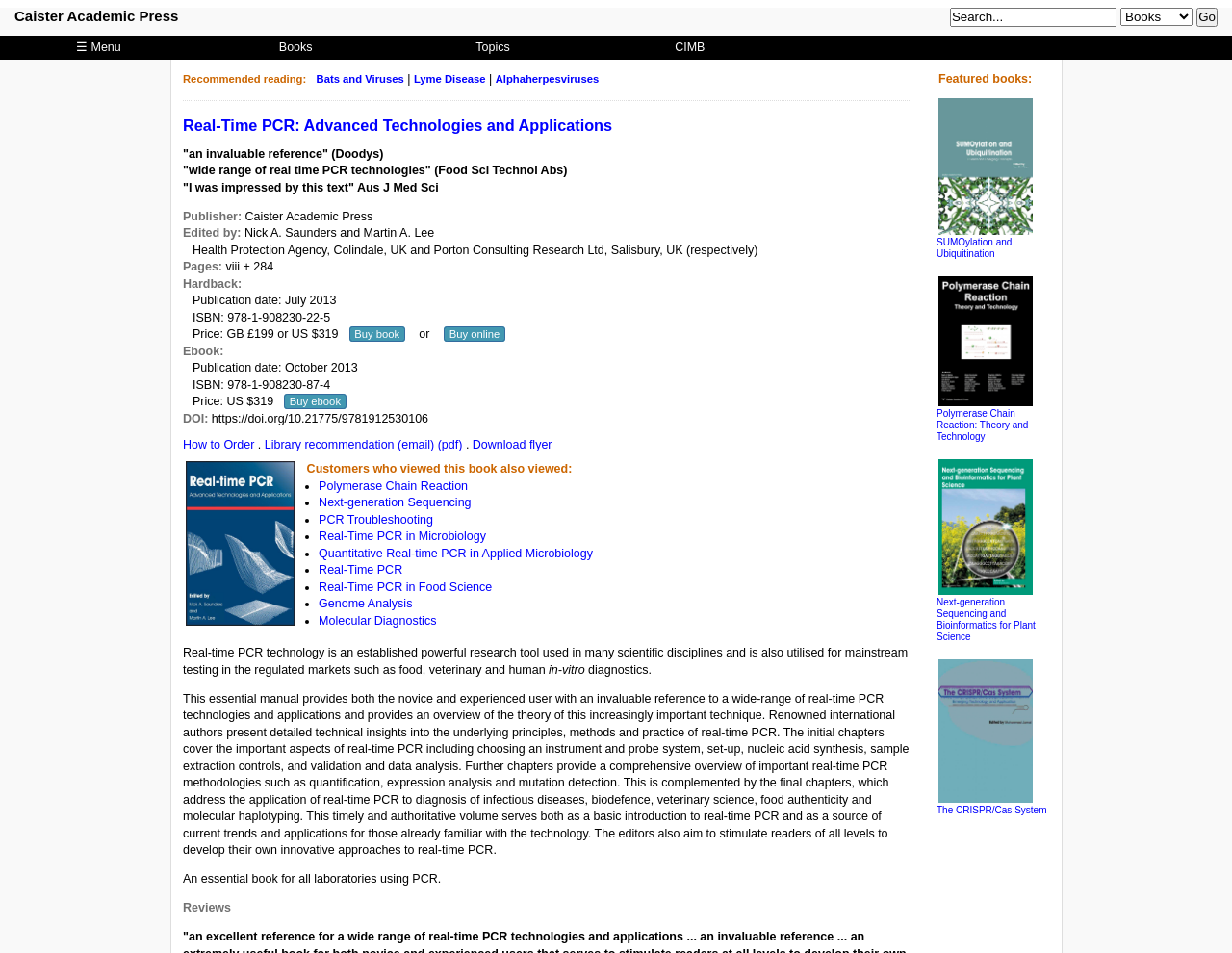Kindly determine the bounding box coordinates of the area that needs to be clicked to fulfill this instruction: "Download the flyer".

[0.383, 0.46, 0.448, 0.474]